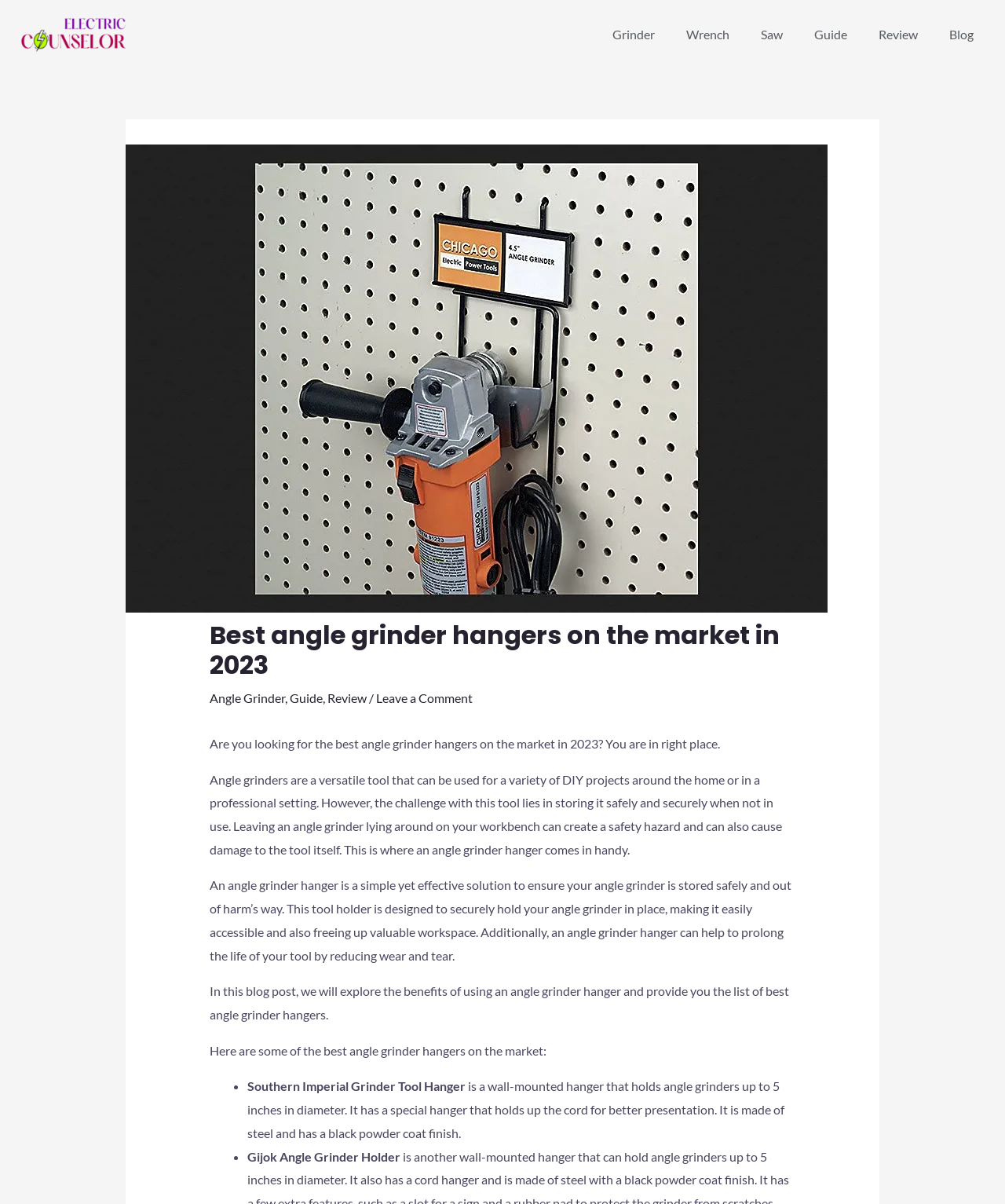Explain in detail what you observe on this webpage.

This webpage is about the best angle grinder hangers on the market in 2023. At the top, there are two headers, one on the left and one on the right, with a link on the left header. The right header has multiple links, including "Grinder", "Wrench", "Saw", "Guide", "Review", and "Blog". 

Below the headers, there is a large image of an angle grinder hanger, accompanied by a heading that reads "Best angle grinder hangers on the market in 2023". To the right of the image, there are links to "Angle Grinder", "Guide", and "Review", separated by commas. 

Further down, there is a paragraph of text that explains the importance of storing angle grinders safely and securely. This is followed by another paragraph that describes the benefits of using an angle grinder hanger. 

The webpage then introduces the main content, which is a list of the best angle grinder hangers on the market. The list is preceded by a heading that reads "Here are some of the best angle grinder hangers on the market:". The list items are marked with bullet points and include the names of the hangers, such as "Southern Imperial Grinder Tool Hanger" and "Gijok Angle Grinder Holder", along with a brief description of each product.